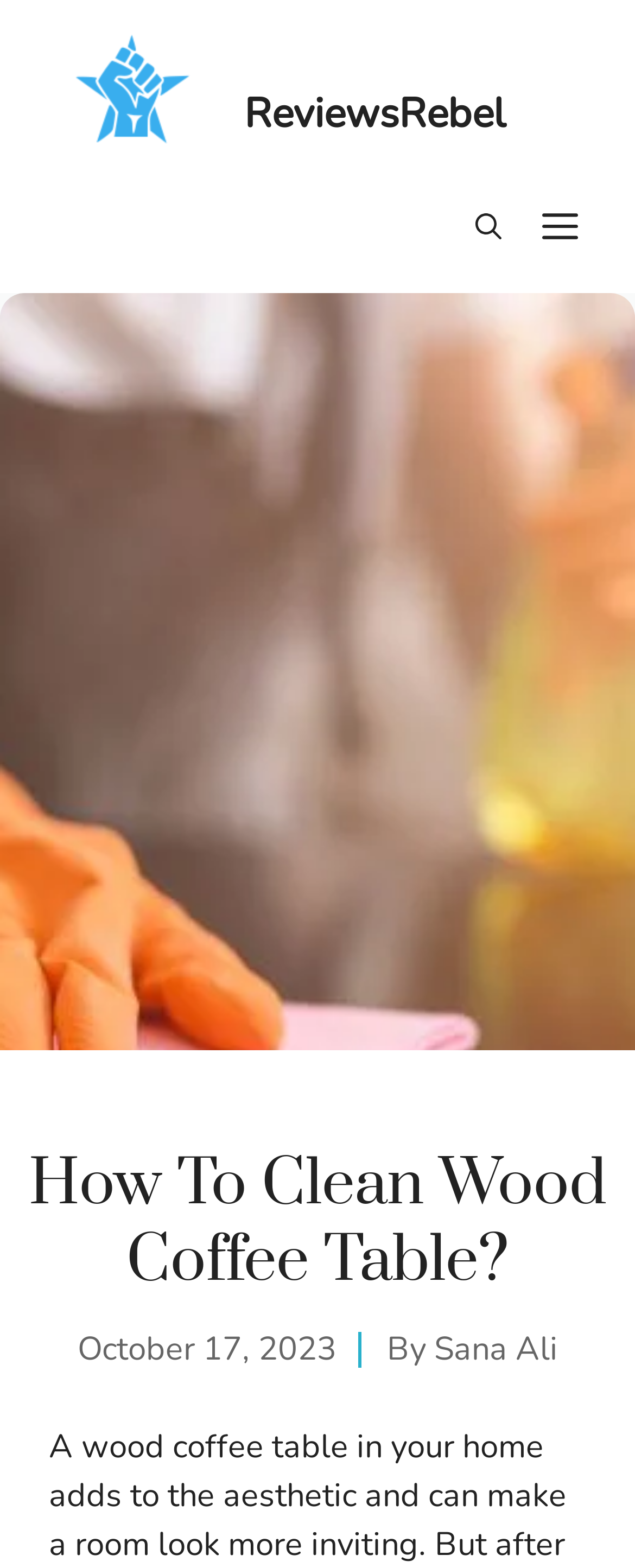Observe the image and answer the following question in detail: What is the topic of the main article?

I found the topic of the main article by examining the link element with the text 'How to clean wood coffee table' inside the figure element, which is a prominent element on the page.